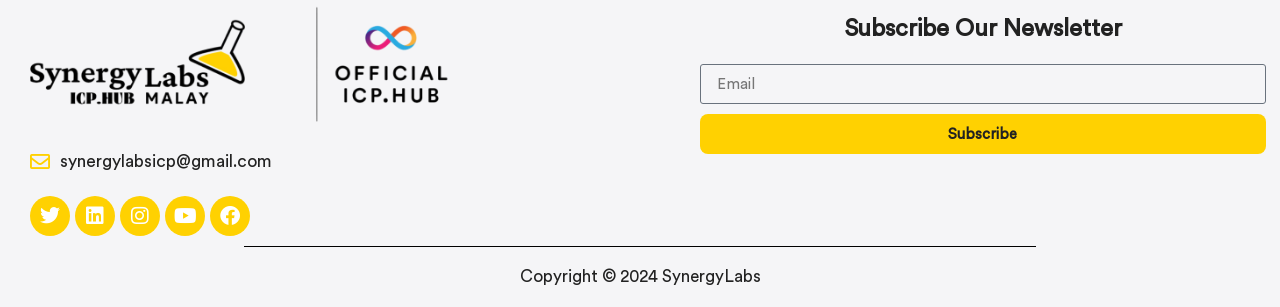Answer the question with a single word or phrase: 
How many social media links are available?

5